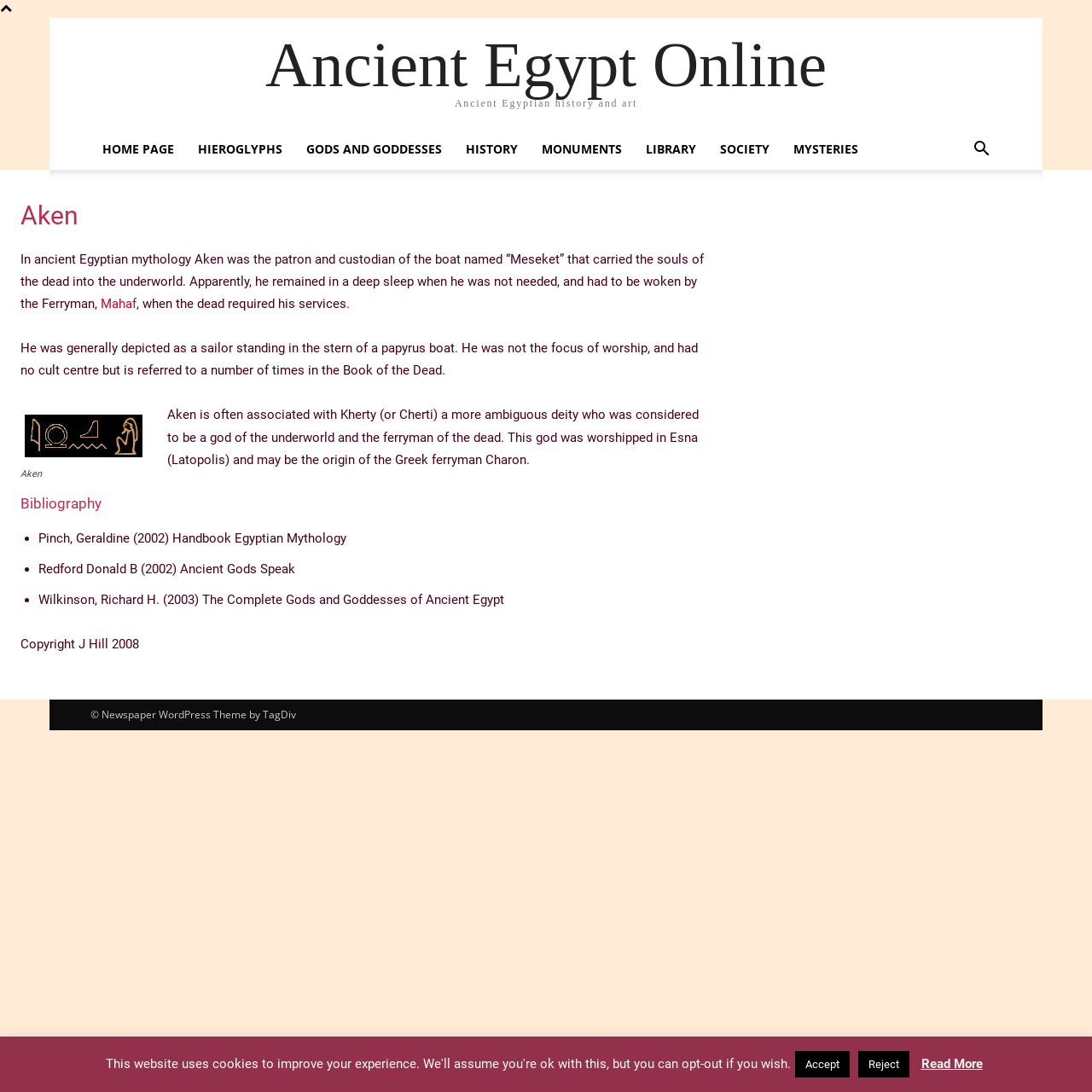Please provide a comprehensive answer to the question below using the information from the image: What is the name of the god associated with Aken?

The webpage mentions that Aken is often associated with Kherty, a more ambiguous deity who was considered to be a god of the underworld and the ferryman of the dead.